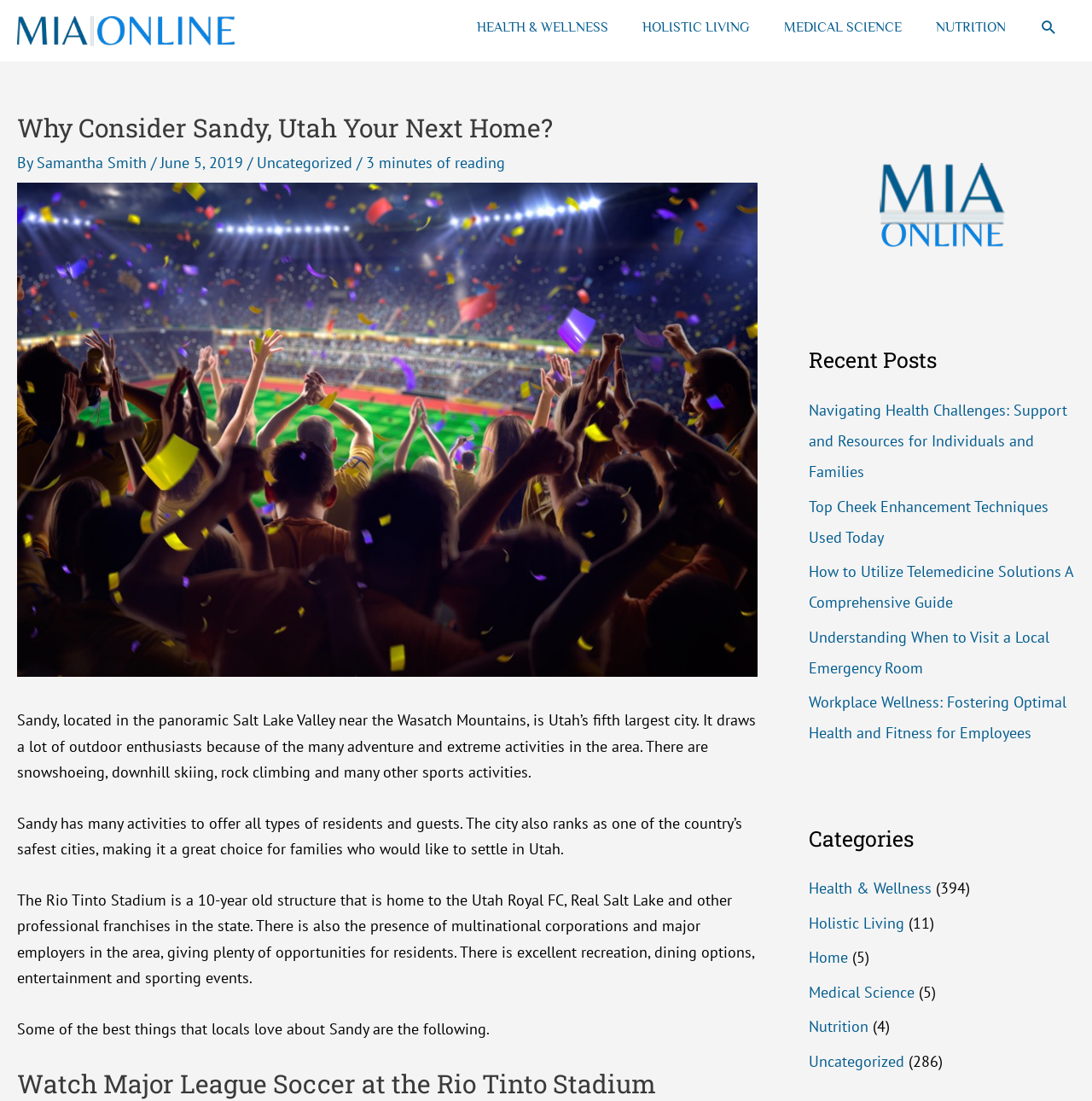Determine the bounding box coordinates of the clickable element necessary to fulfill the instruction: "Explore the 'Recent Posts' section". Provide the coordinates as four float numbers within the 0 to 1 range, i.e., [left, top, right, bottom].

[0.741, 0.316, 0.984, 0.34]